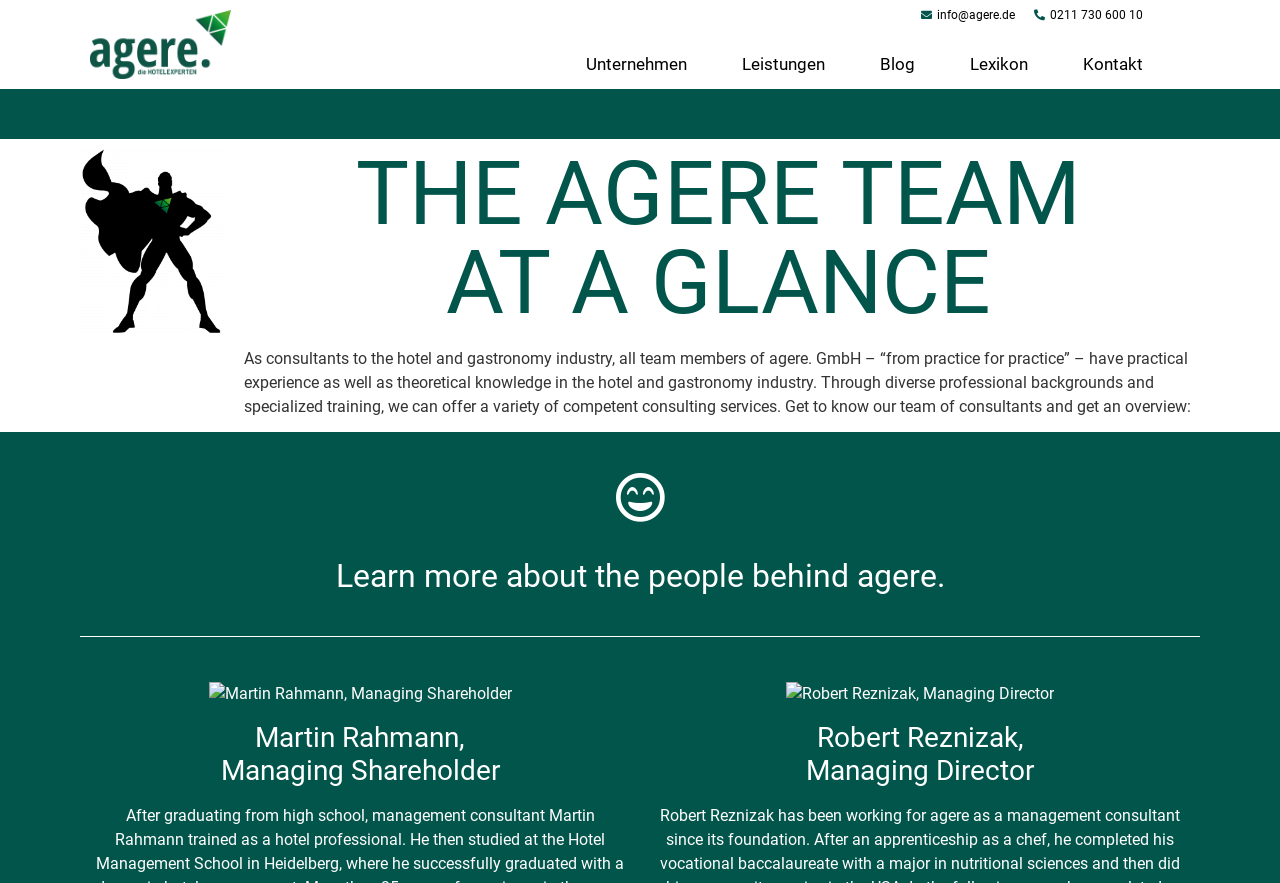Locate the bounding box of the UI element defined by this description: "0211 730 600 10". The coordinates should be given as four float numbers between 0 and 1, formatted as [left, top, right, bottom].

[0.806, 0.006, 0.893, 0.027]